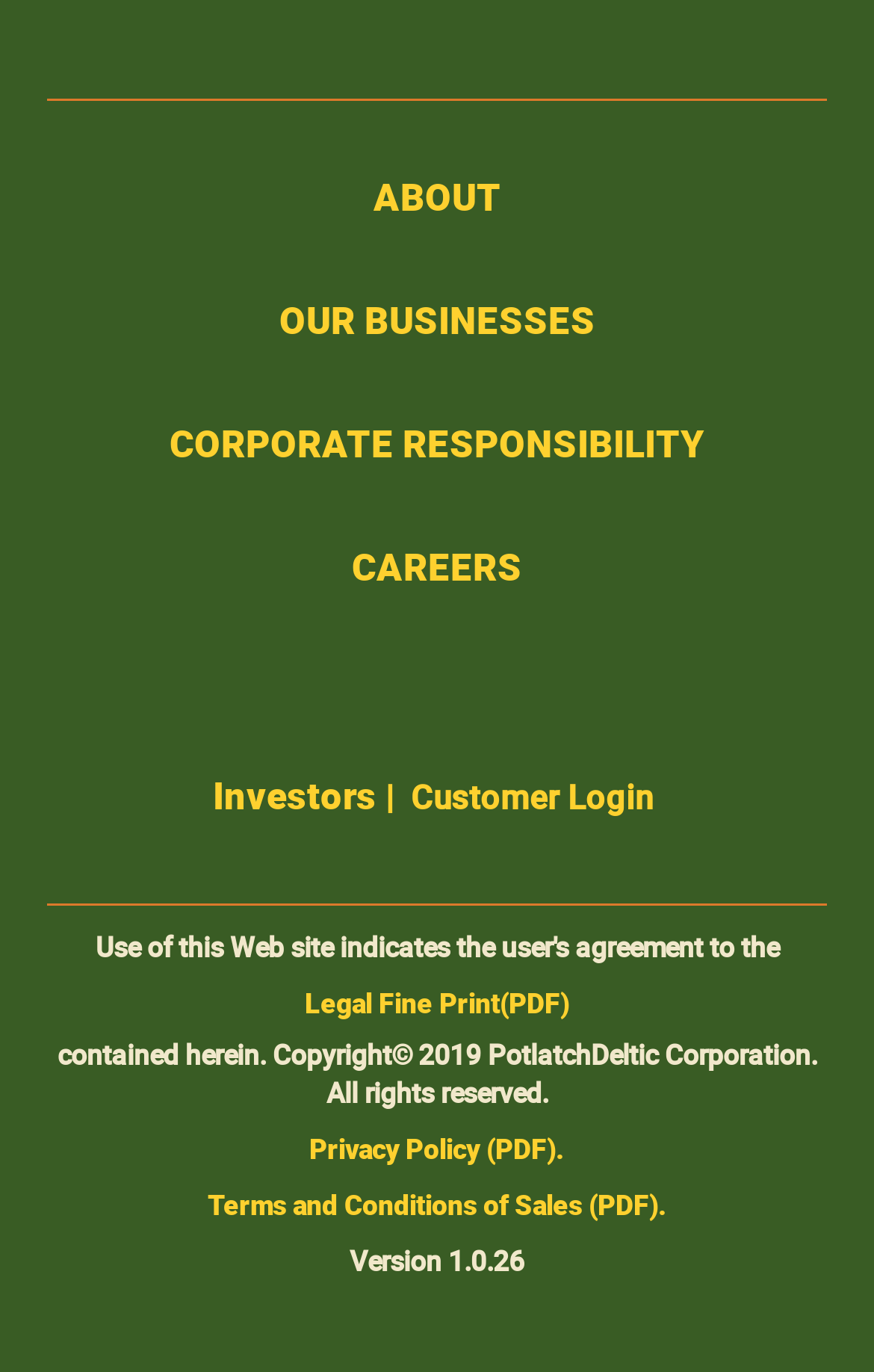How many PDF links are there in the footer section? Please answer the question using a single word or phrase based on the image.

3